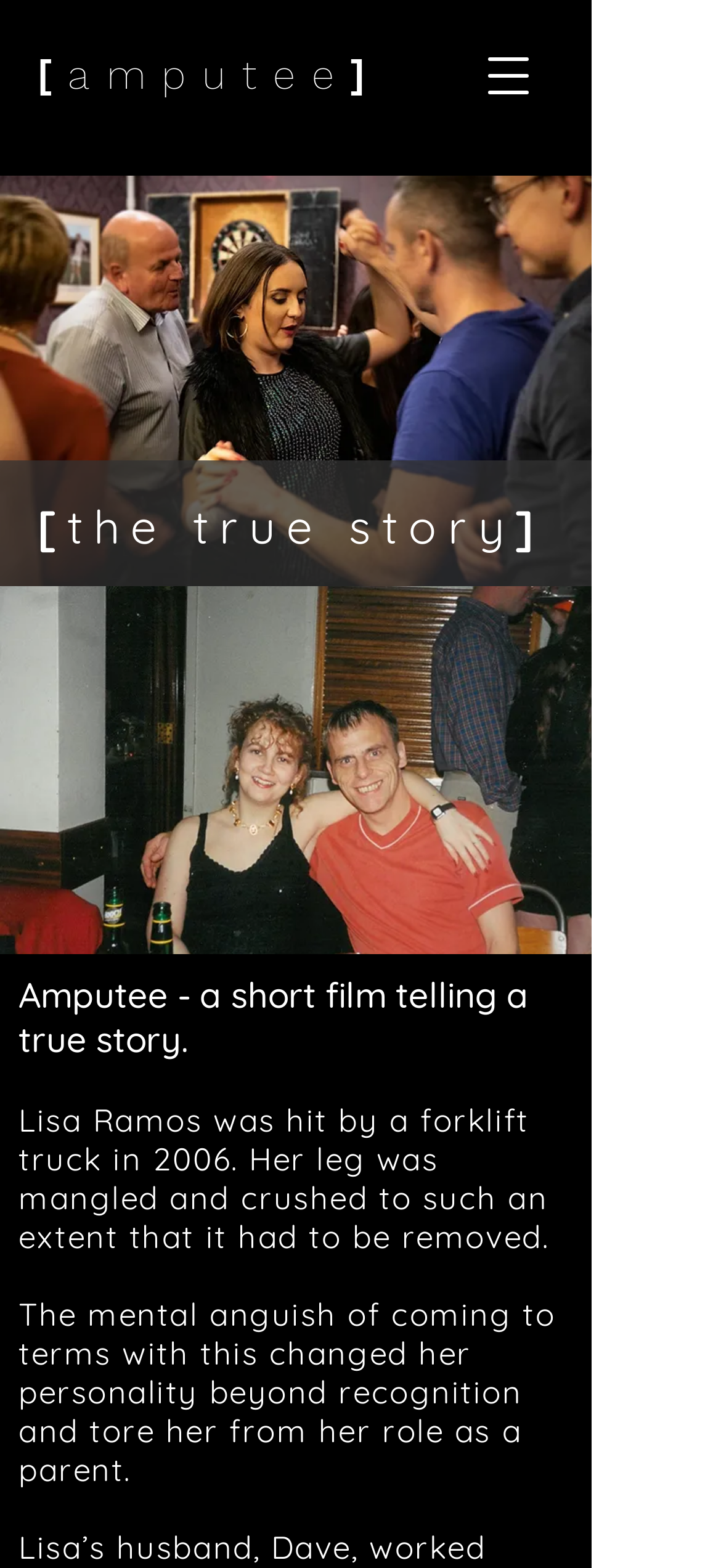Locate the primary heading on the webpage and return its text.

[the true story]